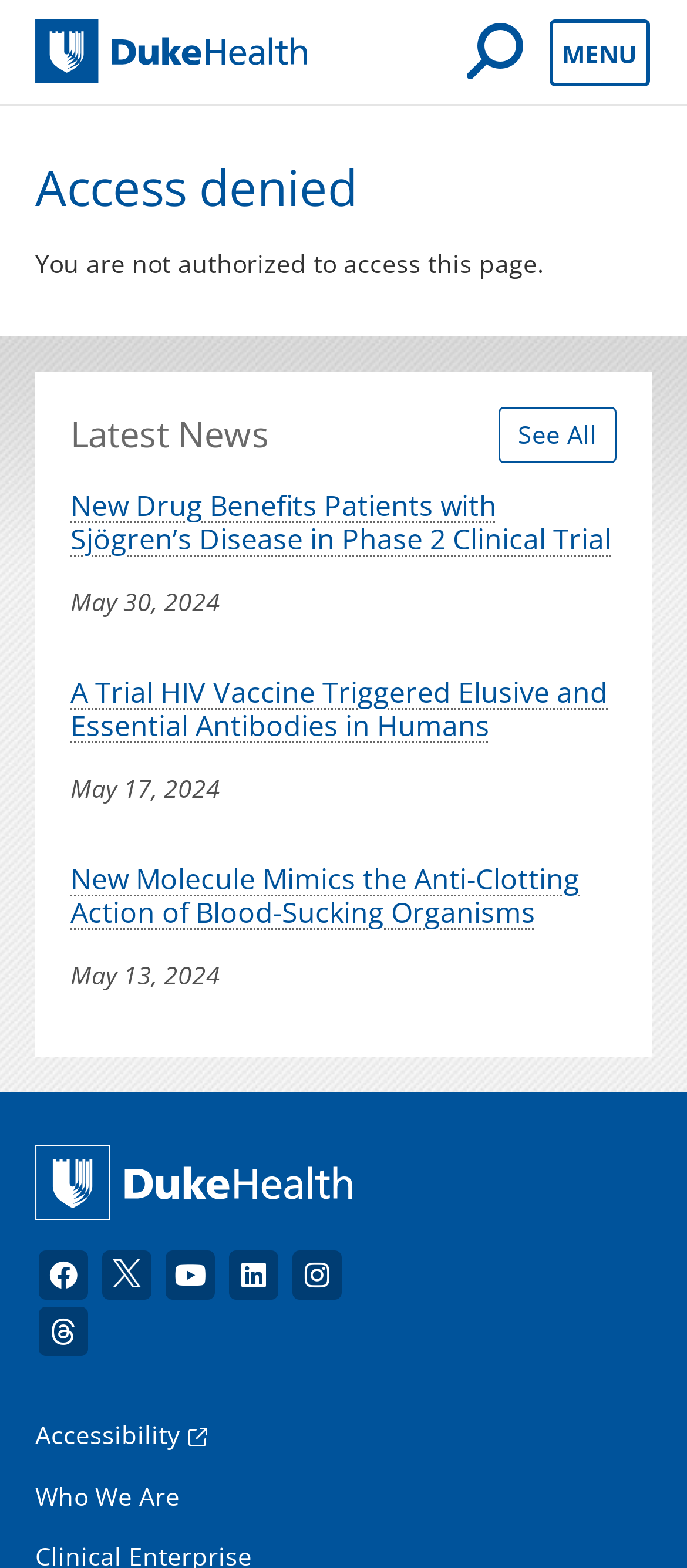What is the date of the news article 'New Drug Benefits Patients with Sjögren’s Disease in Phase 2 Clinical Trial'?
Could you give a comprehensive explanation in response to this question?

The date of the news article can be found next to the article title, where it says 'May 30, 2024'.